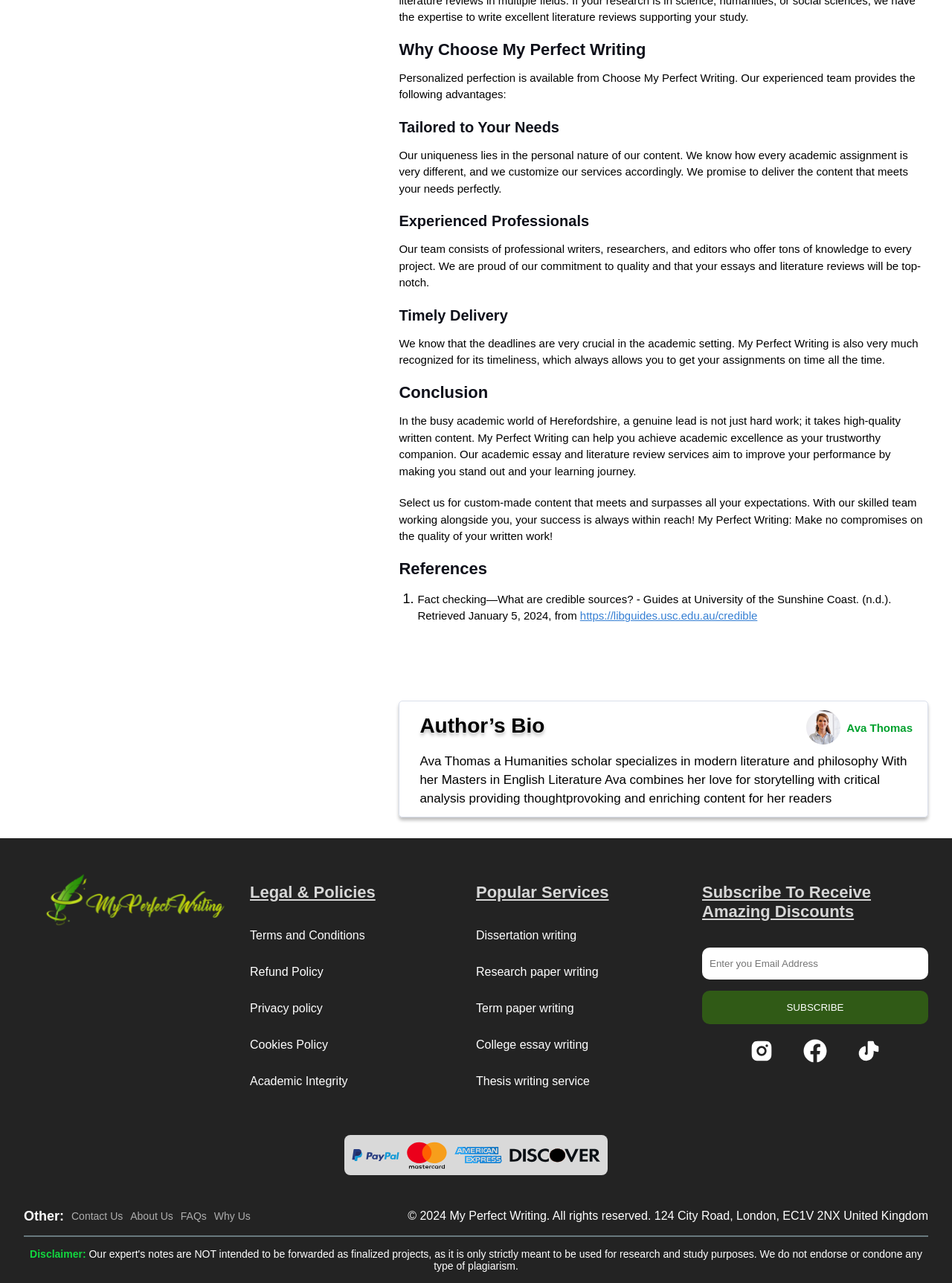Indicate the bounding box coordinates of the element that needs to be clicked to satisfy the following instruction: "Check the author's bio". The coordinates should be four float numbers between 0 and 1, i.e., [left, top, right, bottom].

[0.441, 0.556, 0.572, 0.575]